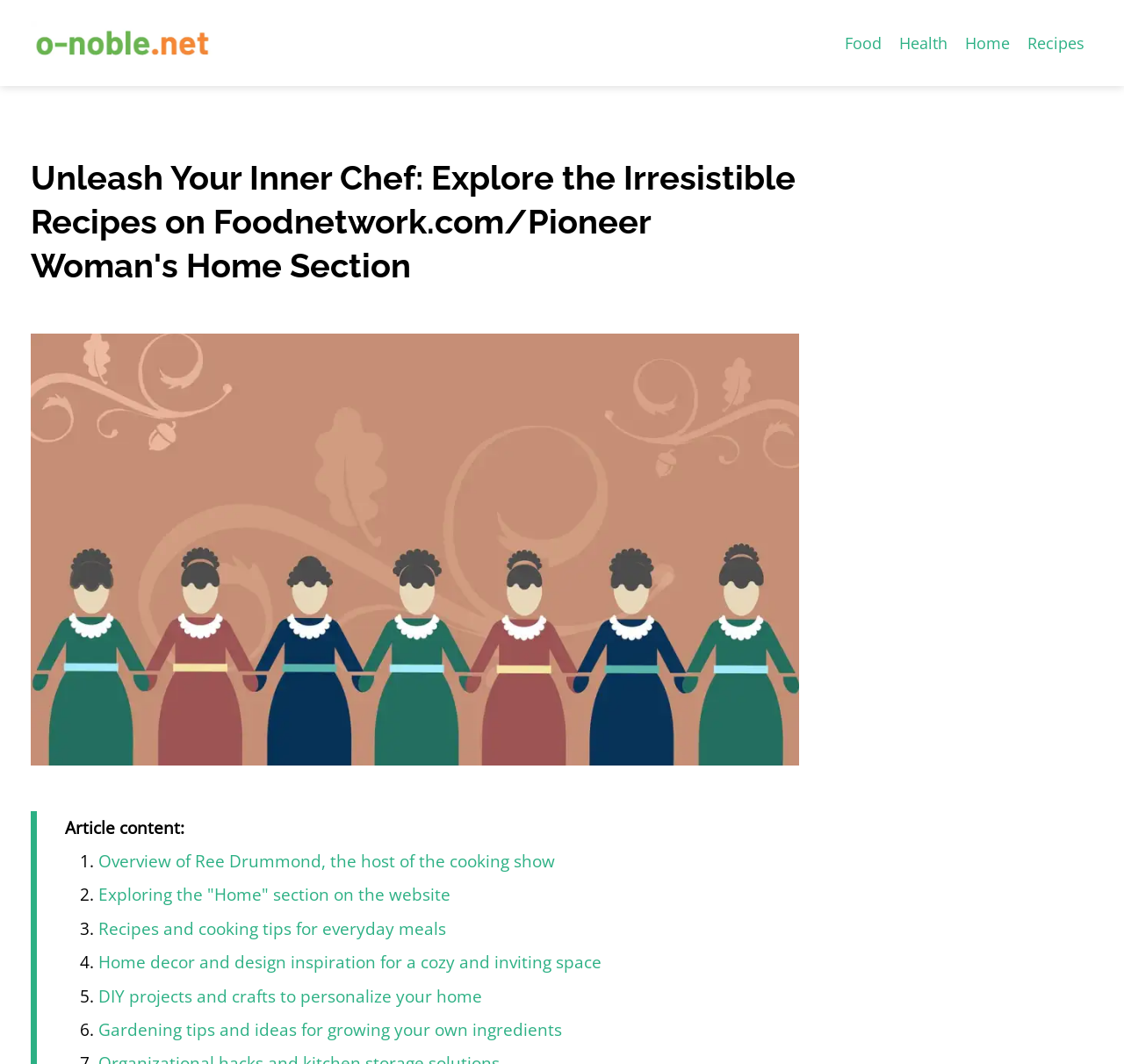Given the webpage screenshot and the description, determine the bounding box coordinates (top-left x, top-left y, bottom-right x, bottom-right y) that define the location of the UI element matching this description: Health

[0.792, 0.026, 0.851, 0.054]